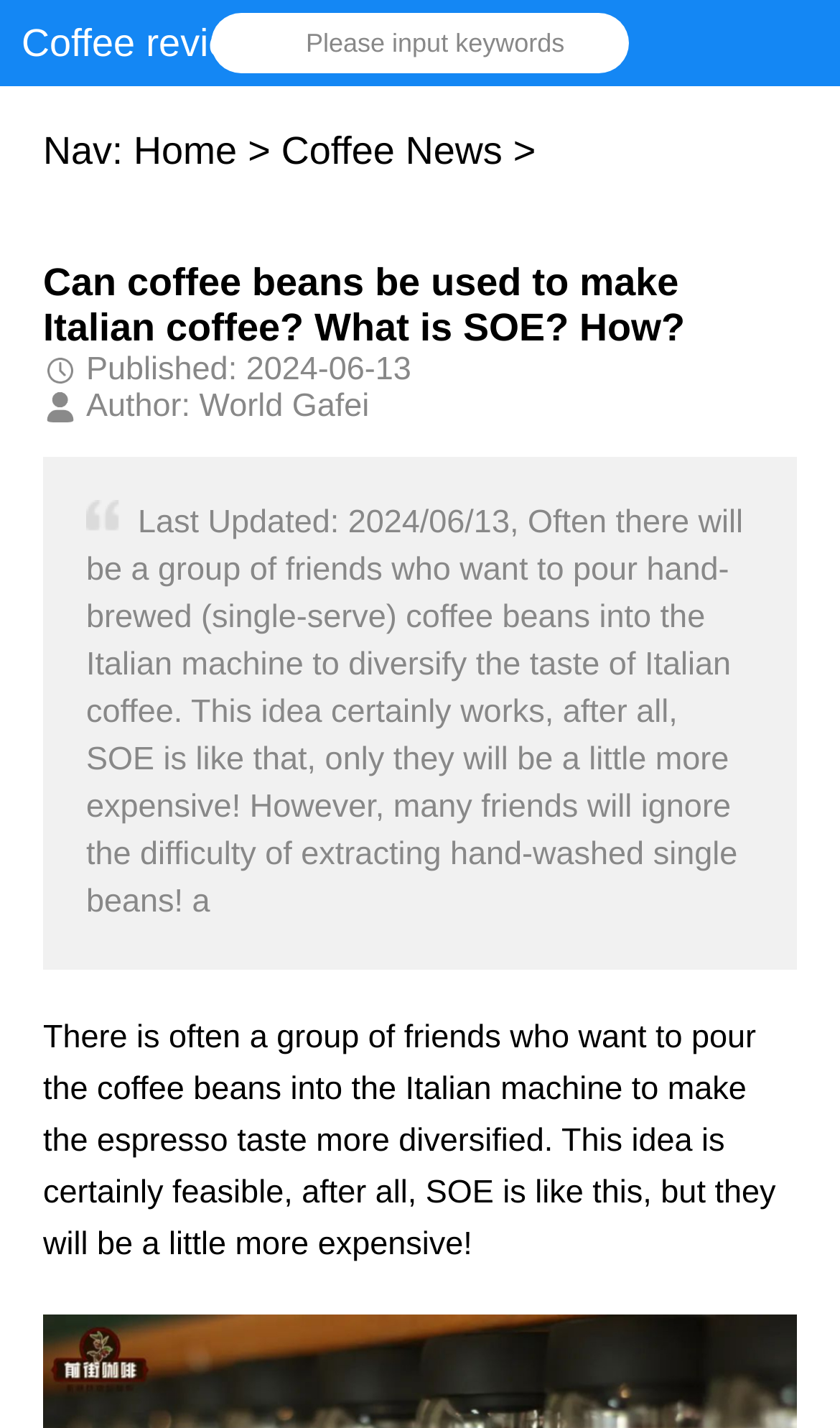Identify the bounding box coordinates for the UI element described as follows: "parent_node: Coffee review title="Top"". Ensure the coordinates are four float numbers between 0 and 1, formatted as [left, top, right, bottom].

[0.892, 0.838, 1.0, 0.902]